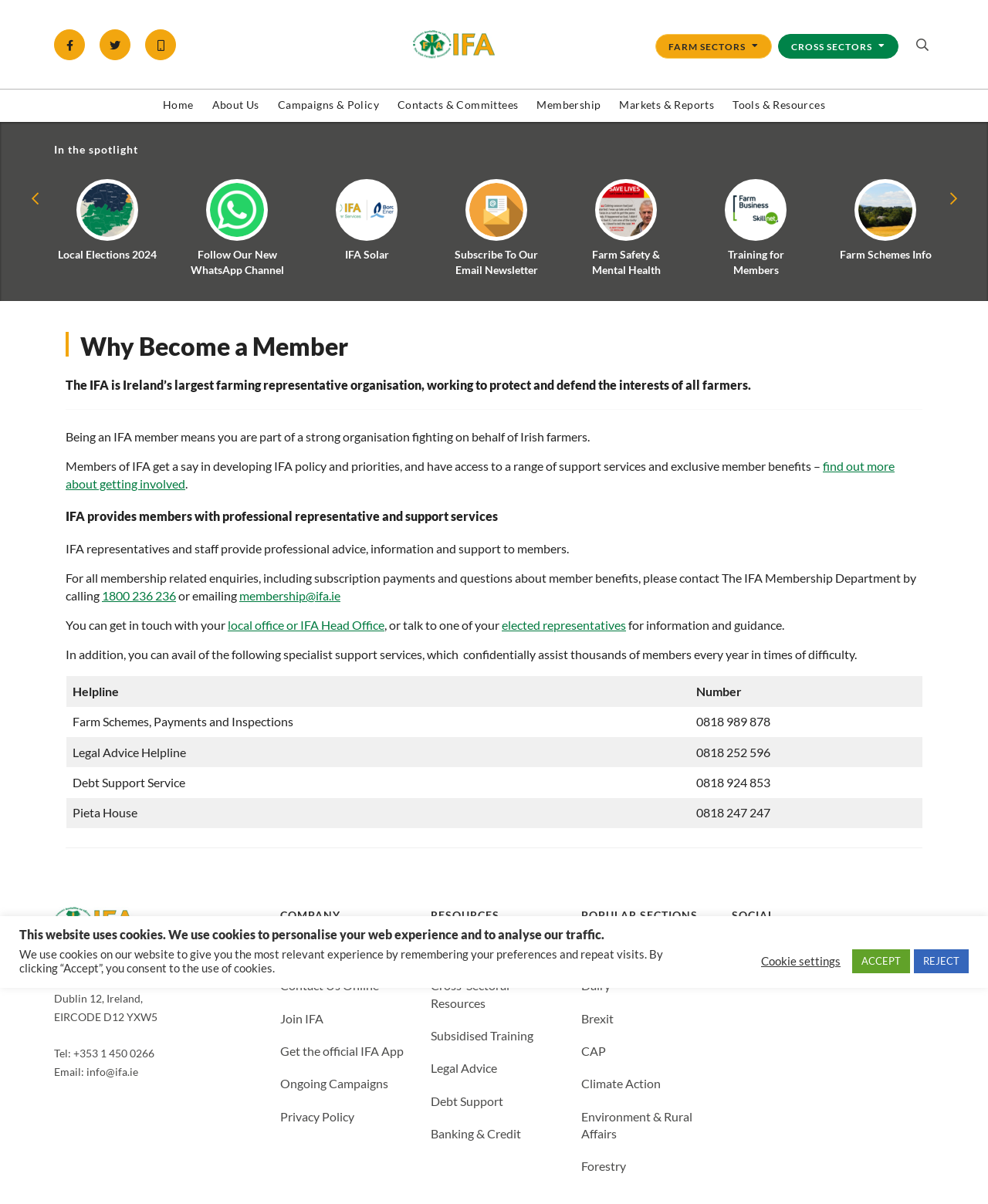Construct a thorough caption encompassing all aspects of the webpage.

The webpage is about the Irish Farmers' Association (IFA) and its membership benefits. At the top, there are three social media links to Facebook, Twitter, and the IFA app, followed by the IFA logo and a navigation menu with various farm sector and cross-sector options. 

Below the navigation menu, there is a search bar and a main menu with options like "Home", "About Us", "Campaigns & Policy", and more. 

The main content of the page is divided into two sections. The first section, "In the spotlight", features a list of six items, including "Local Elections 2024", "Follow Our New WhatsApp Channel", and "Farm Safety & Mental Health", each with a link to learn more.

The second section, "Why Become a Member", explains the benefits of joining the IFA. It starts with a heading and a brief description of the IFA's role in protecting and defending the interests of farmers. There is a separator line below, followed by a paragraph of text describing the benefits of membership, including having a say in developing IFA policy and access to support services and exclusive benefits. 

There is a link to "find out more about getting involved" and a heading that highlights the professional representative and support services provided by the IFA. The text explains that IFA representatives and staff provide advice, information, and support to members, and provides contact information for the IFA Membership Department.

The page also features a table with four rows, each describing a specialist support service, including a helpline, farm schemes and payments, legal advice helpline, debt support service, and Pieta House, along with their corresponding phone numbers.

At the bottom of the page, there is another IFA logo and a link to it.